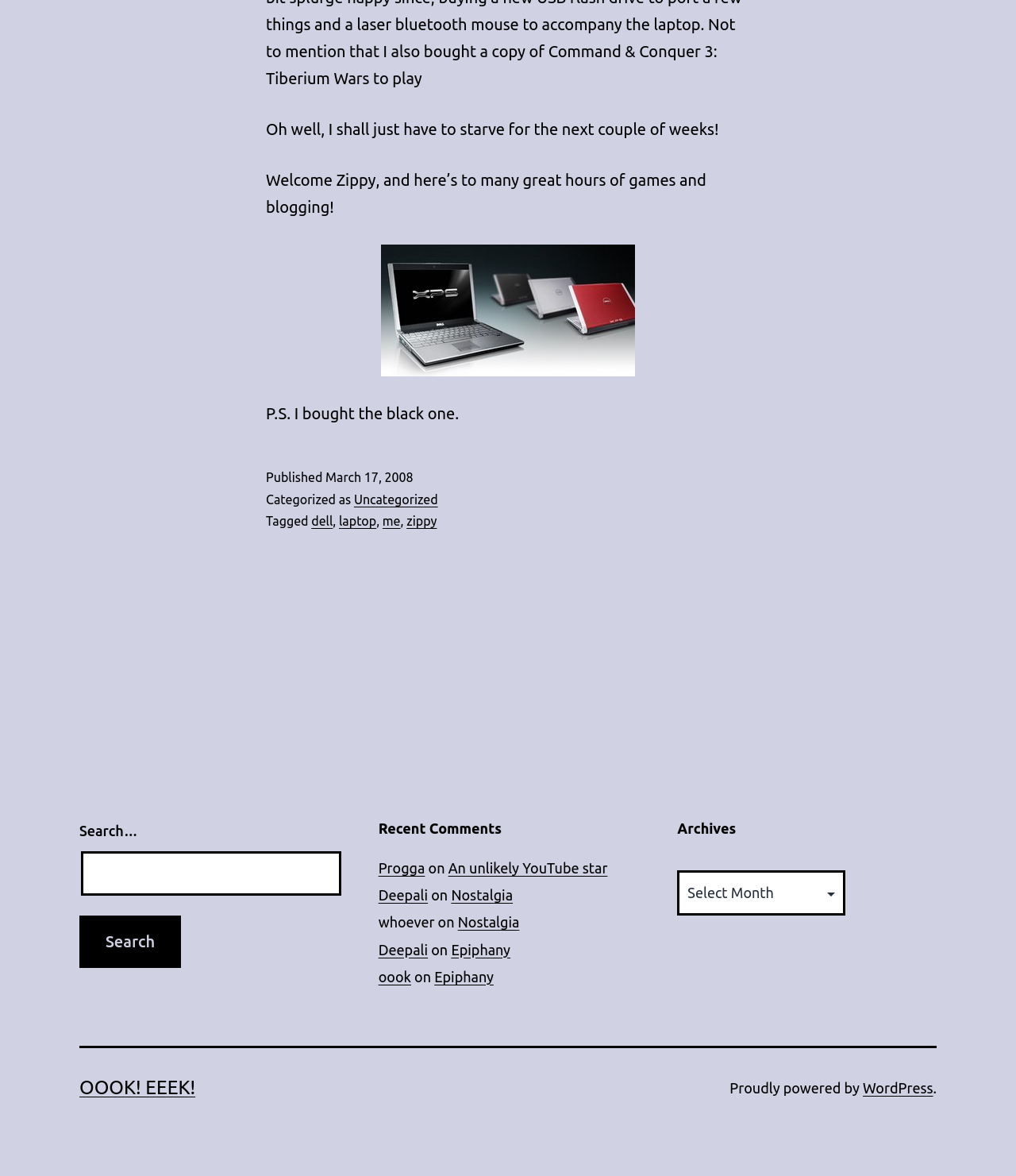Locate the bounding box coordinates of the area that needs to be clicked to fulfill the following instruction: "Visit the WordPress website". The coordinates should be in the format of four float numbers between 0 and 1, namely [left, top, right, bottom].

[0.849, 0.918, 0.918, 0.932]